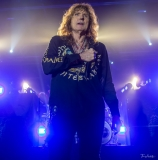Where is the concert taking place?
Based on the screenshot, respond with a single word or phrase.

Sayreville, NJ